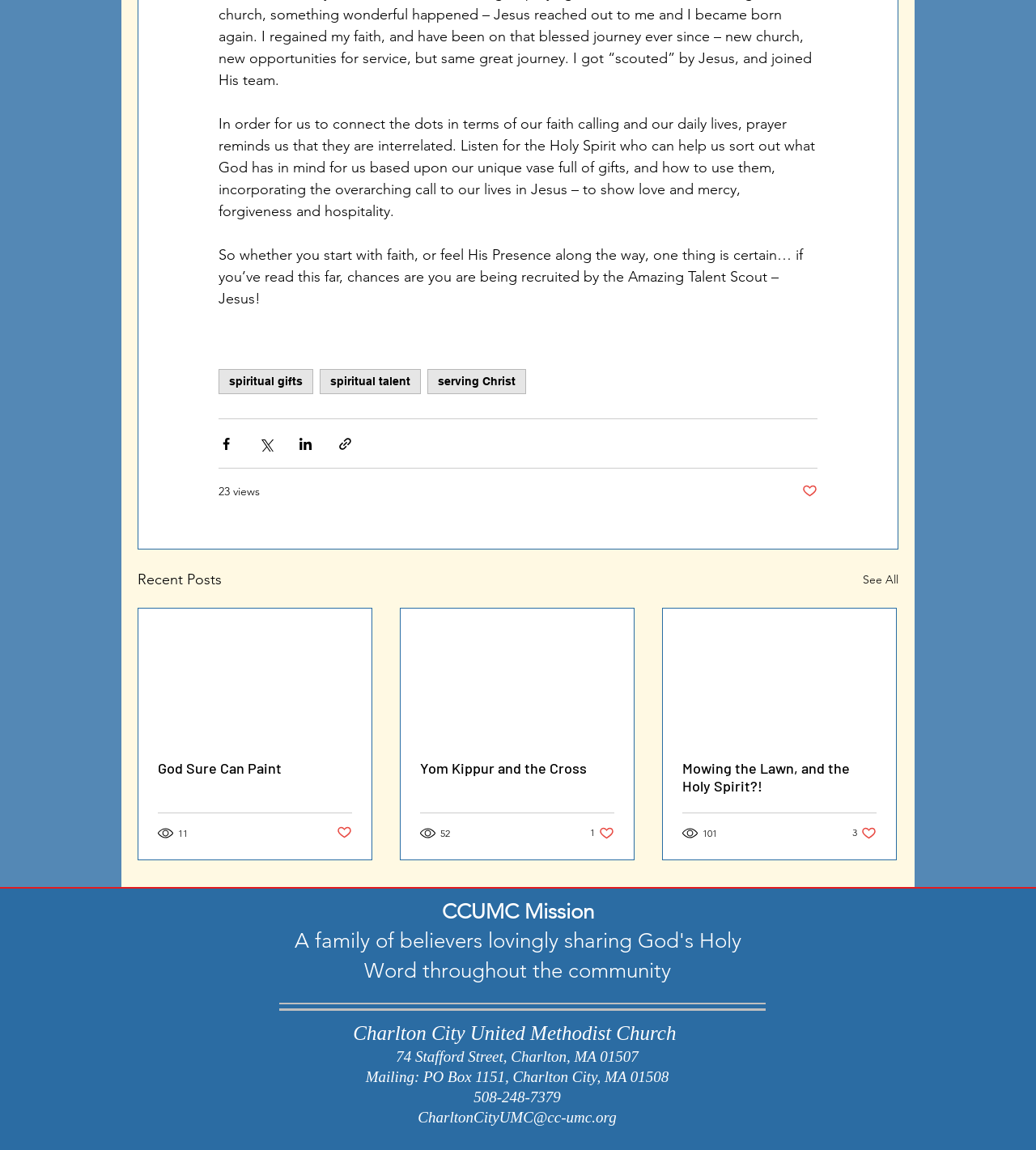Determine the bounding box coordinates of the clickable element to achieve the following action: 'Click the 'Post not marked as liked' button'. Provide the coordinates as four float values between 0 and 1, formatted as [left, top, right, bottom].

[0.774, 0.42, 0.789, 0.435]